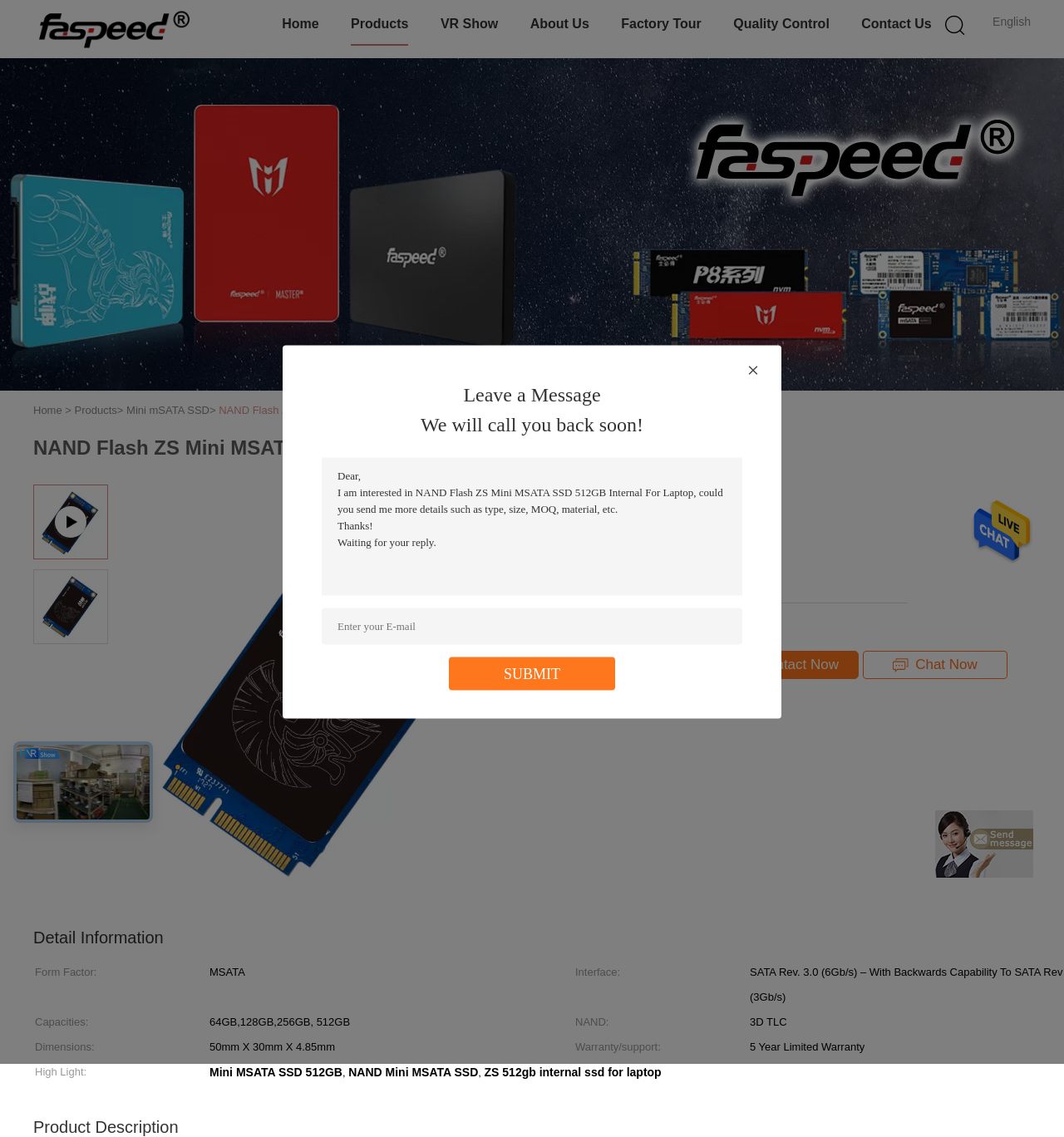Please locate the bounding box coordinates of the region I need to click to follow this instruction: "Click the SUBMIT button".

[0.473, 0.585, 0.527, 0.6]